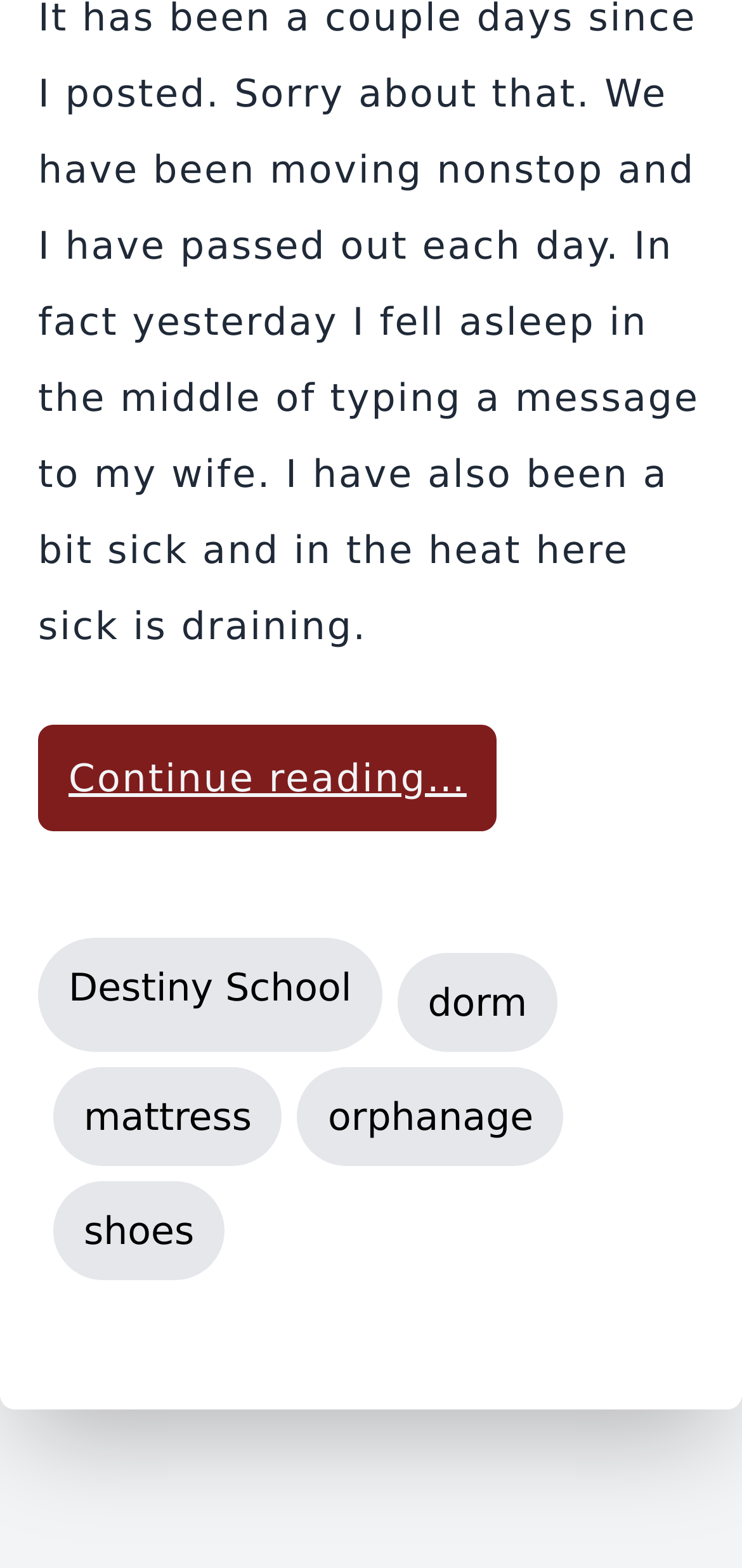Given the element description "dorm" in the screenshot, predict the bounding box coordinates of that UI element.

[0.535, 0.607, 0.752, 0.67]